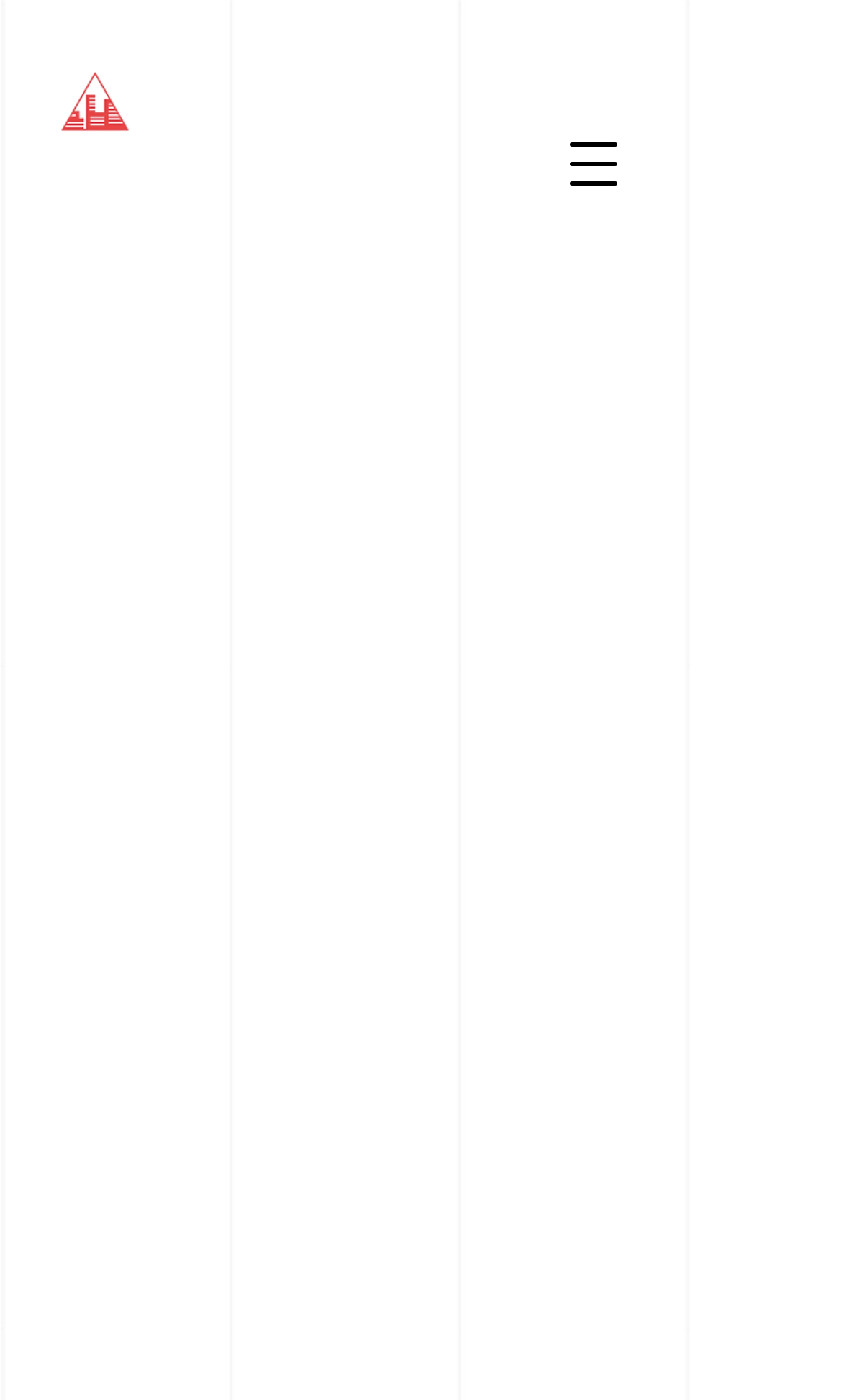What is the name of the law firm?
Provide an in-depth and detailed answer to the question.

The webpage has a heading 'AssetsAndAssociates' and a link with the same text, which suggests that it is the name of the law firm.